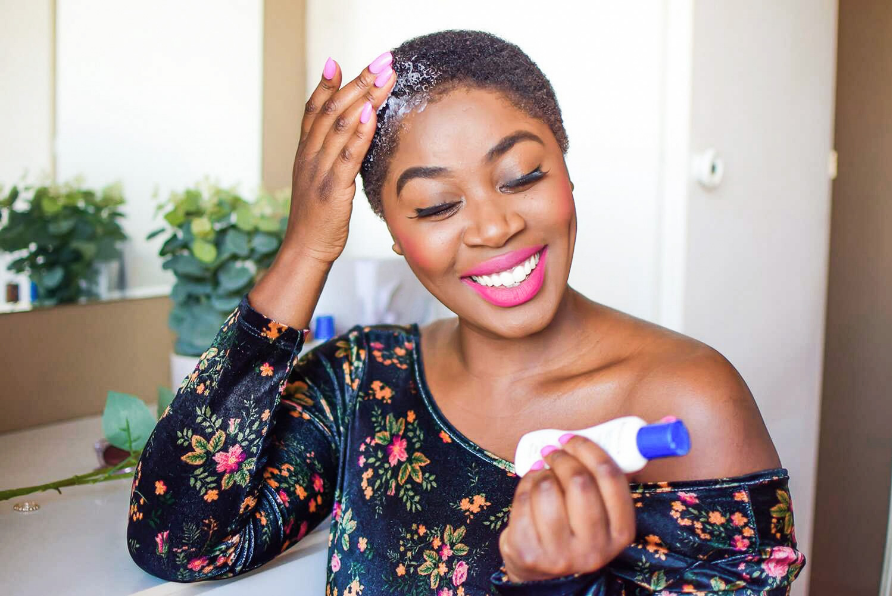What is the dominant color of the lipstick?
Please provide a detailed and comprehensive answer to the question.

The caption describes the woman's lipstick as 'bright pink', which suggests that the dominant color of the lipstick is pink.